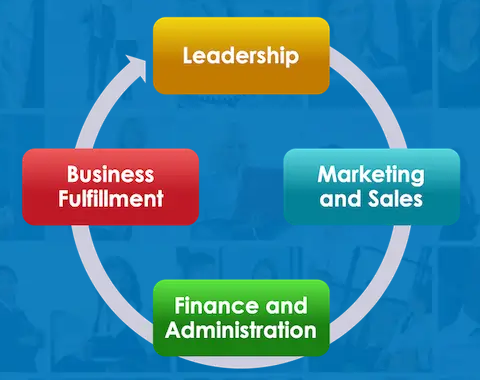What is the focus of the 'Marketing and Sales' component?
Provide a detailed answer to the question using information from the image.

According to the caption, the 'Marketing and Sales' component, highlighted in a teal box on the right, focuses on strategies to effectively reach customers and drive revenue, which is essential for a successful business framework.